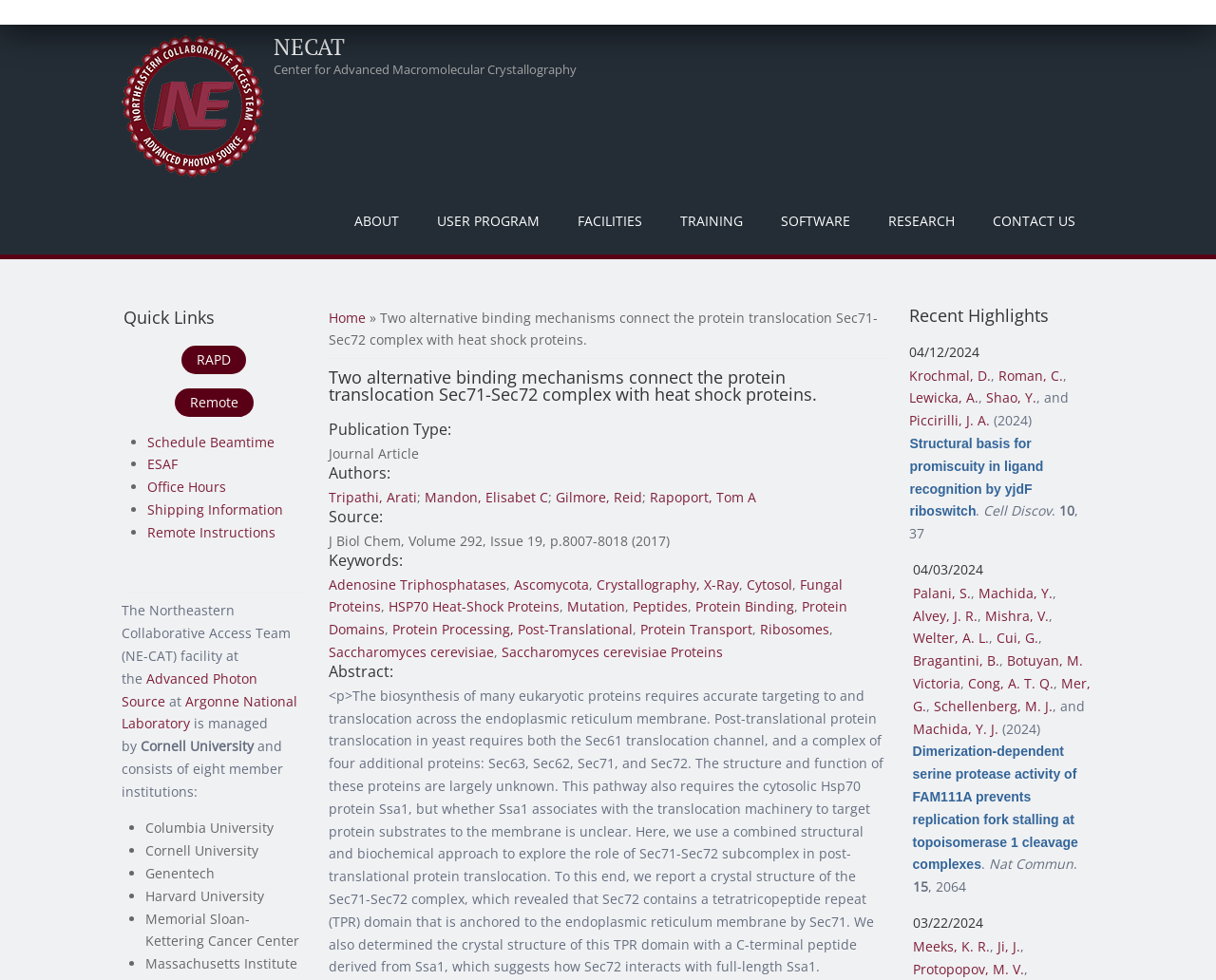Identify the bounding box for the UI element described as: "Cong, A. T. Q.". Ensure the coordinates are four float numbers between 0 and 1, formatted as [left, top, right, bottom].

[0.796, 0.688, 0.866, 0.706]